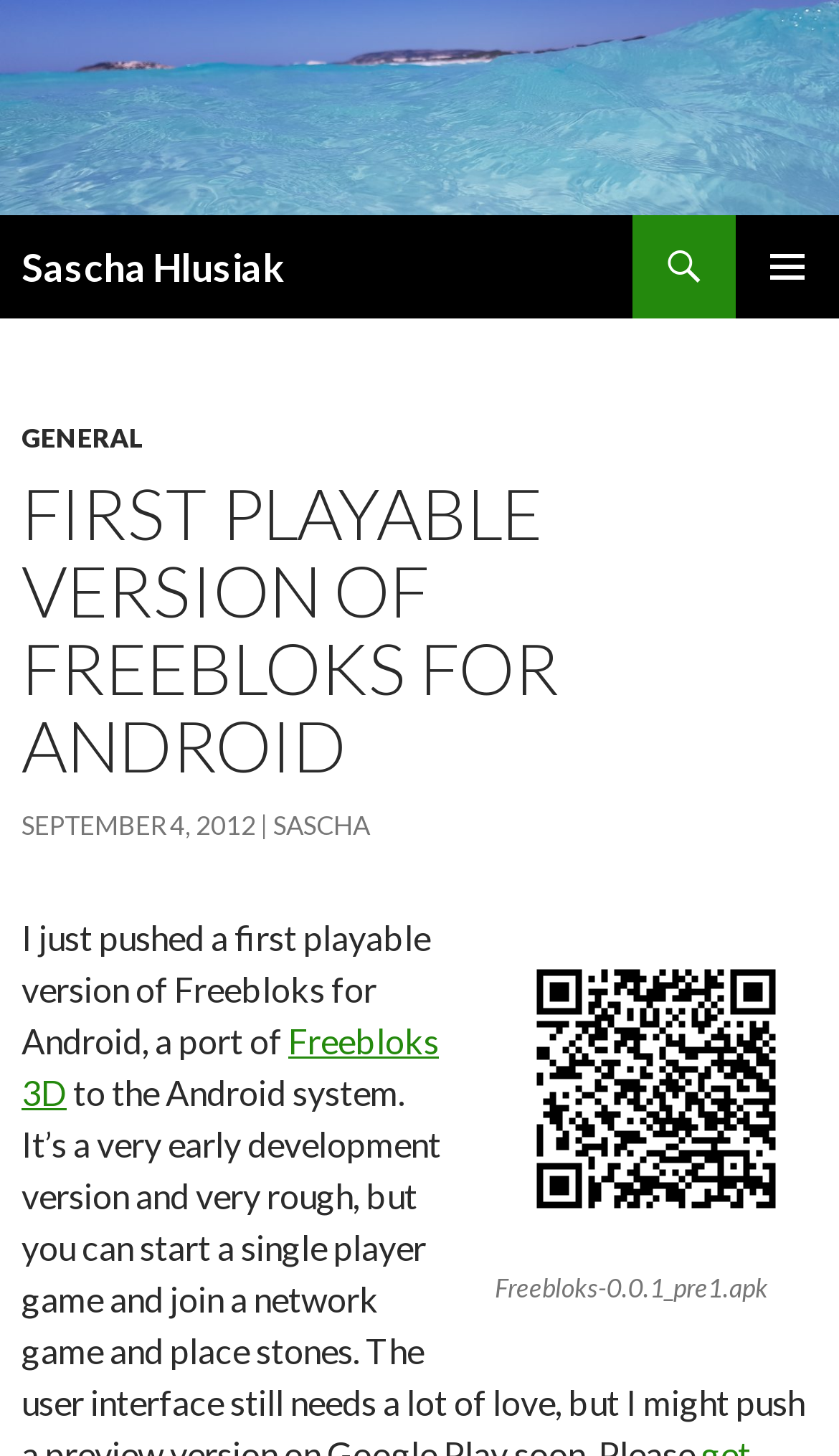Locate the bounding box coordinates of the area where you should click to accomplish the instruction: "Visit Sascha Hlusiak's homepage".

[0.0, 0.056, 1.0, 0.084]